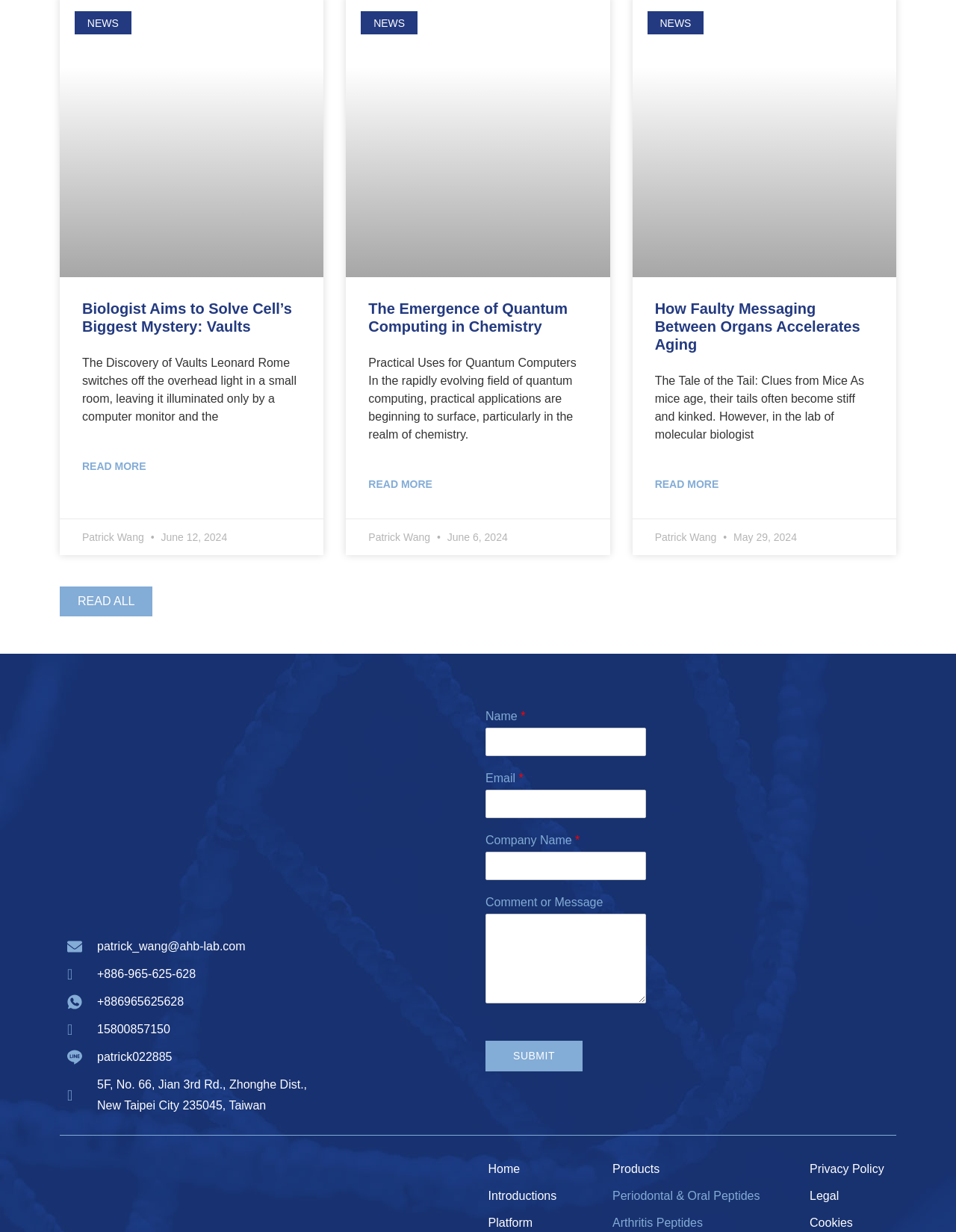What is the purpose of the form at the bottom of the page?
From the image, provide a succinct answer in one word or a short phrase.

To contact the author